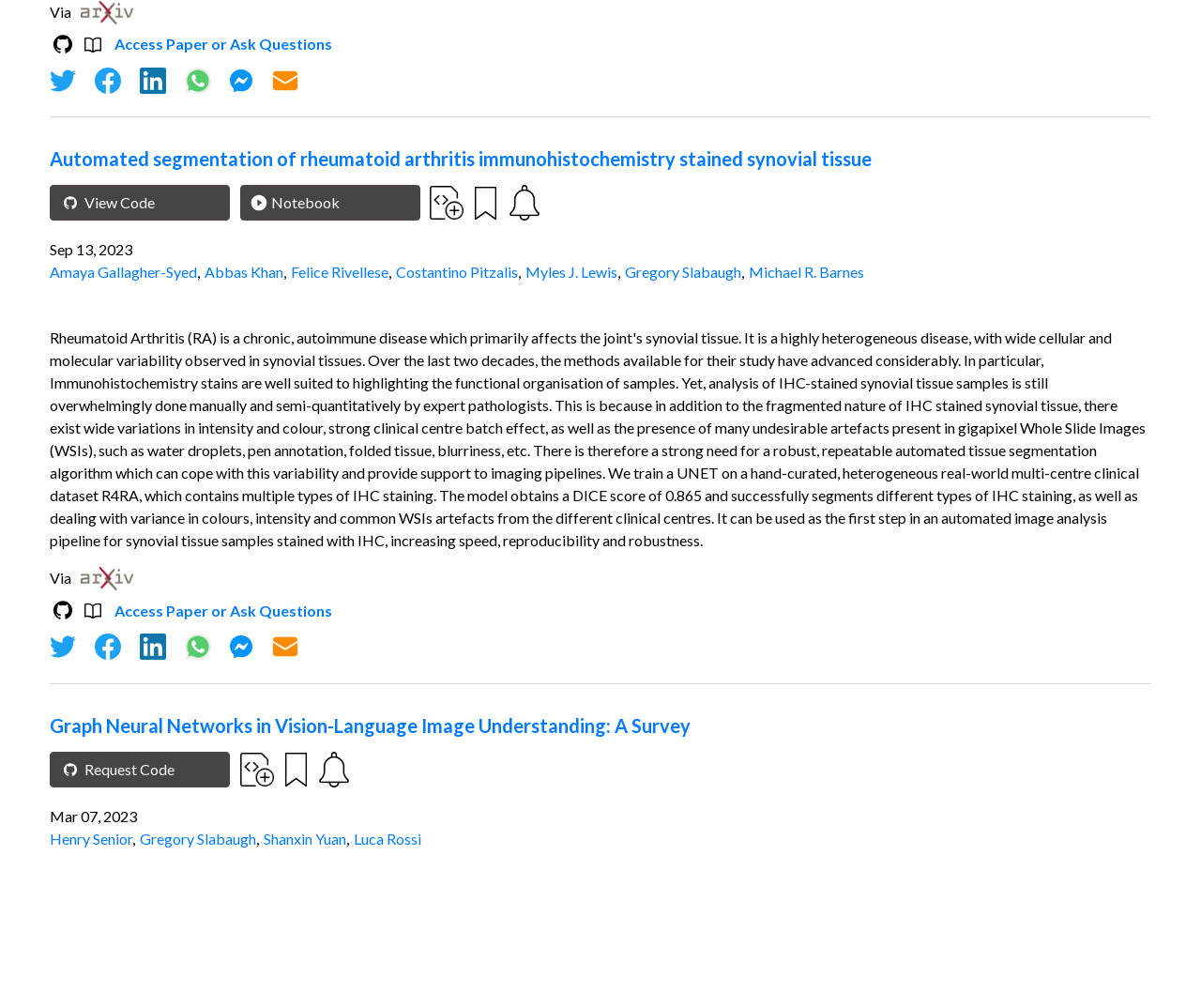Show the bounding box coordinates of the region that should be clicked to follow the instruction: "Click the Twitter Icon."

[0.042, 0.066, 0.064, 0.094]